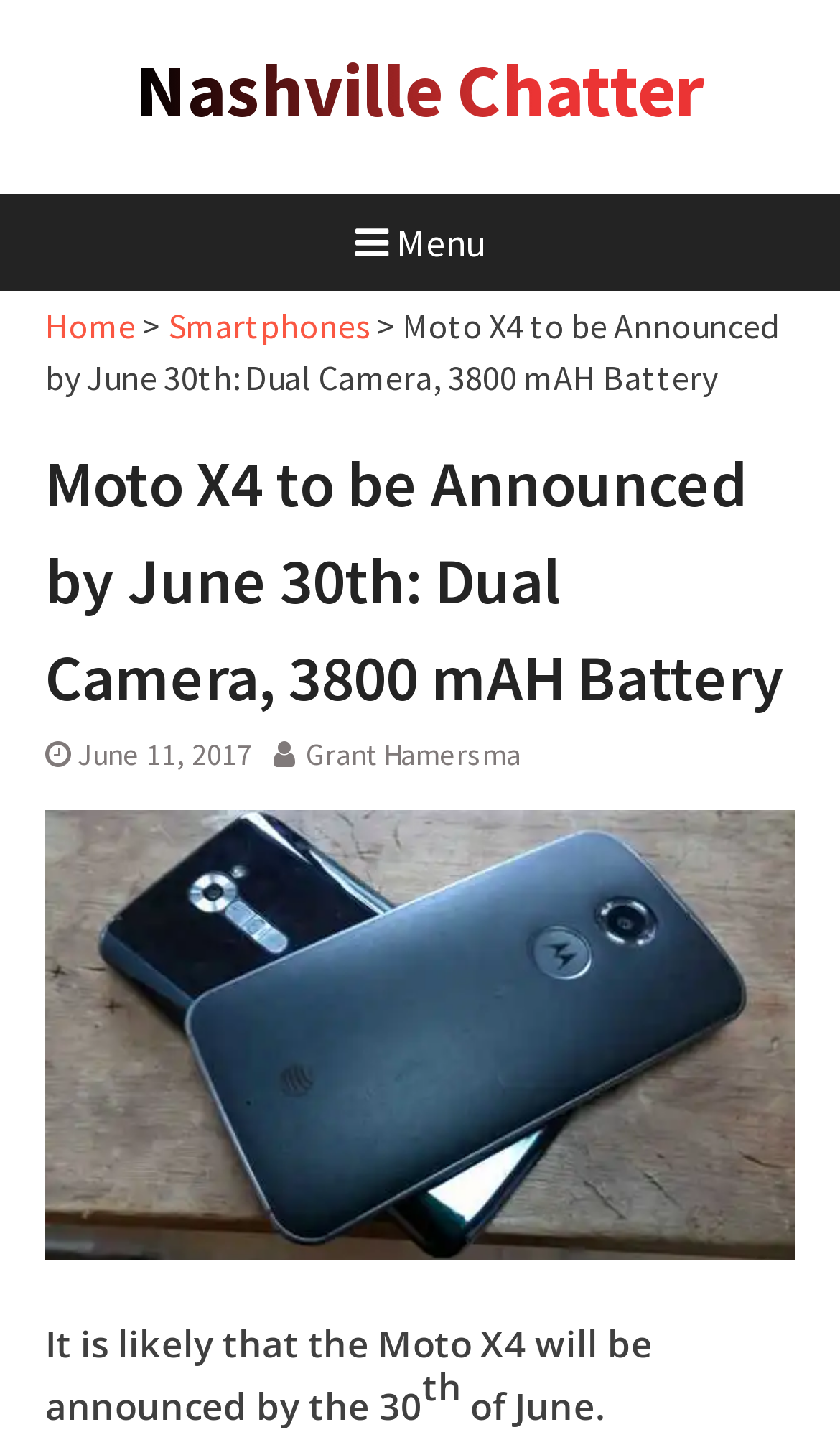Please give a succinct answer to the question in one word or phrase:
What is the name of the smartphone discussed?

Moto X4